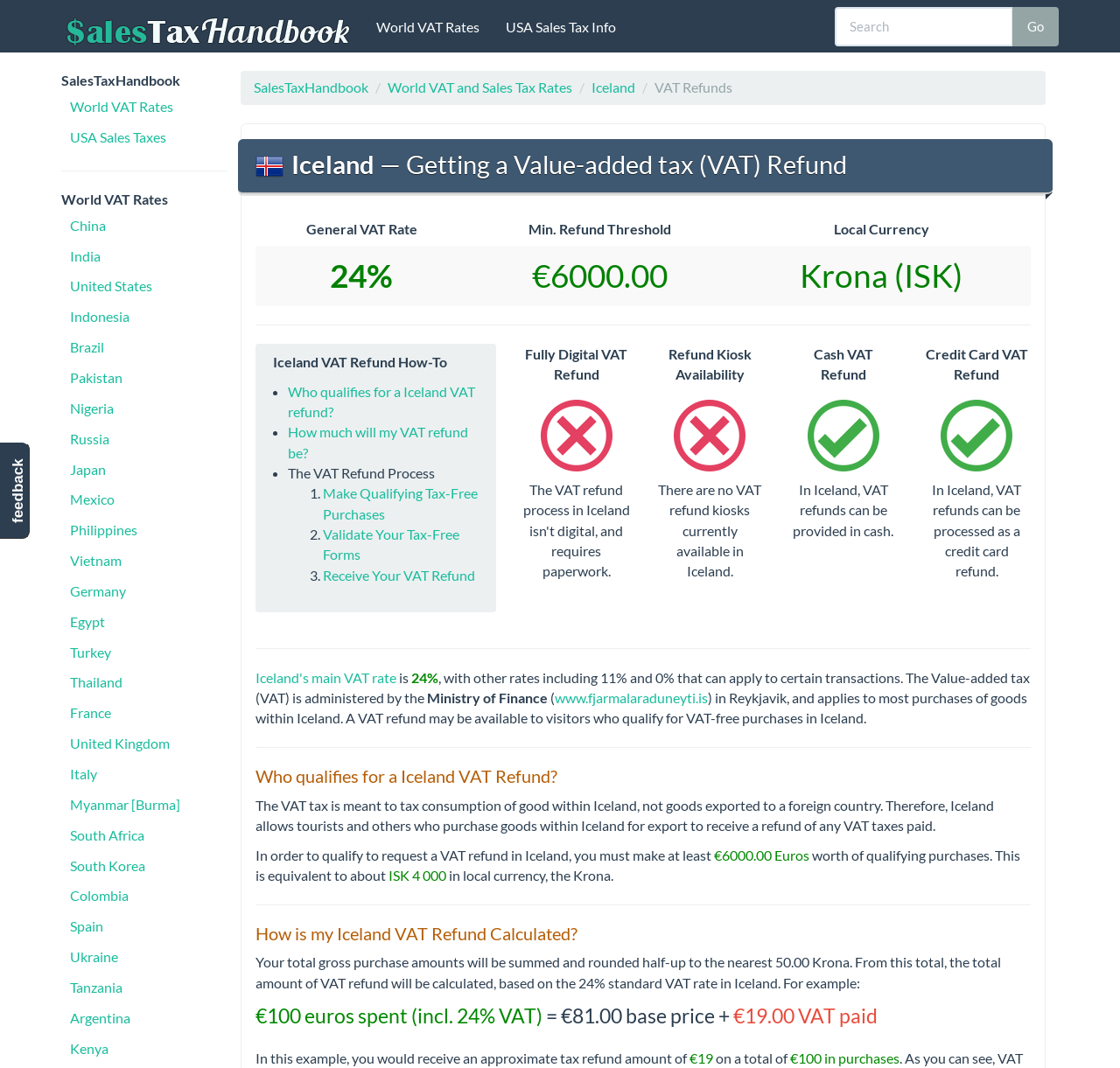What is the minimum refund threshold in Iceland?
Using the details from the image, give an elaborate explanation to answer the question.

According to the table on the webpage, the minimum refund threshold in Iceland is €6000.00.